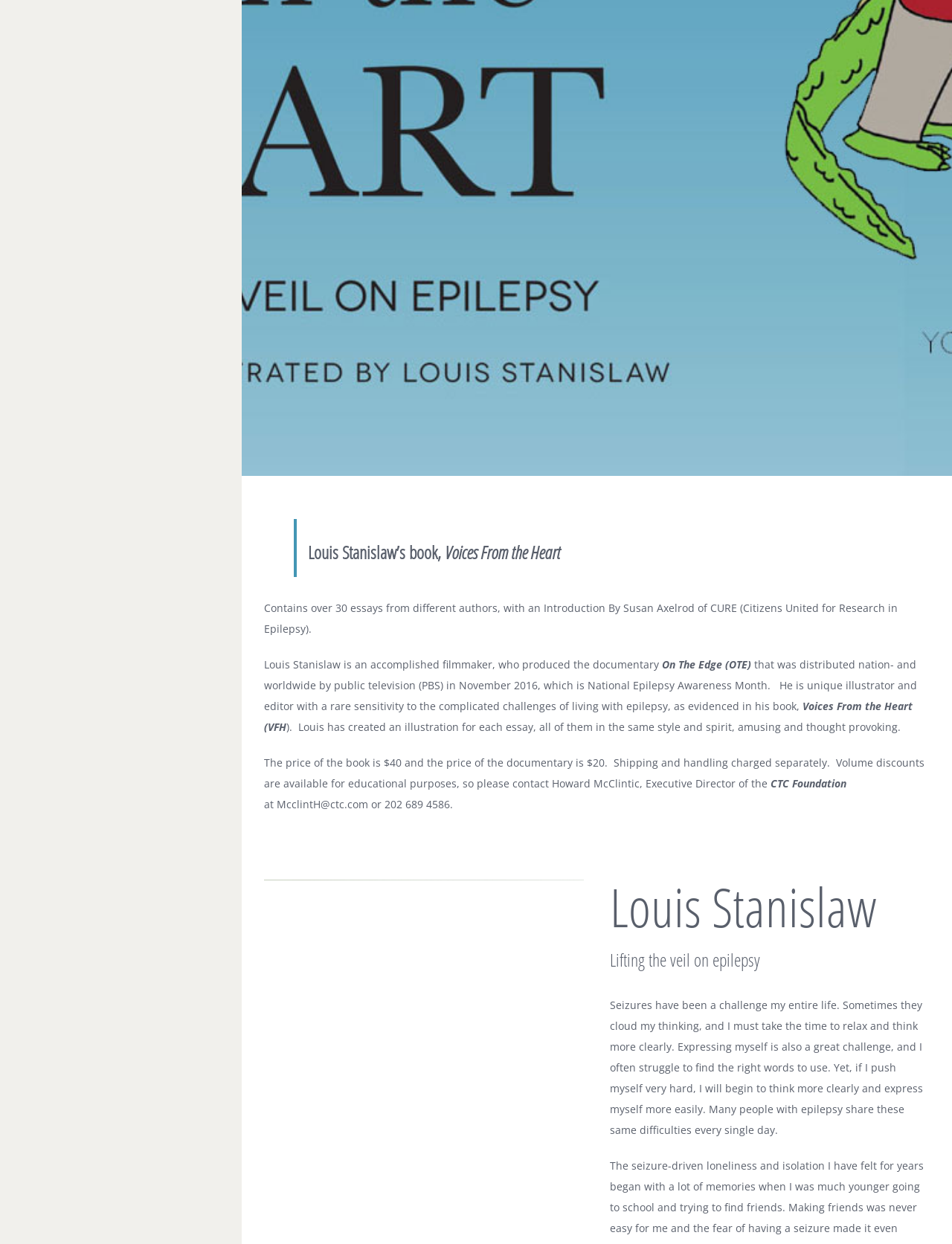Calculate the bounding box coordinates for the UI element based on the following description: "Go to Top". Ensure the coordinates are four float numbers between 0 and 1, i.e., [left, top, right, bottom].

[0.904, 0.362, 0.941, 0.383]